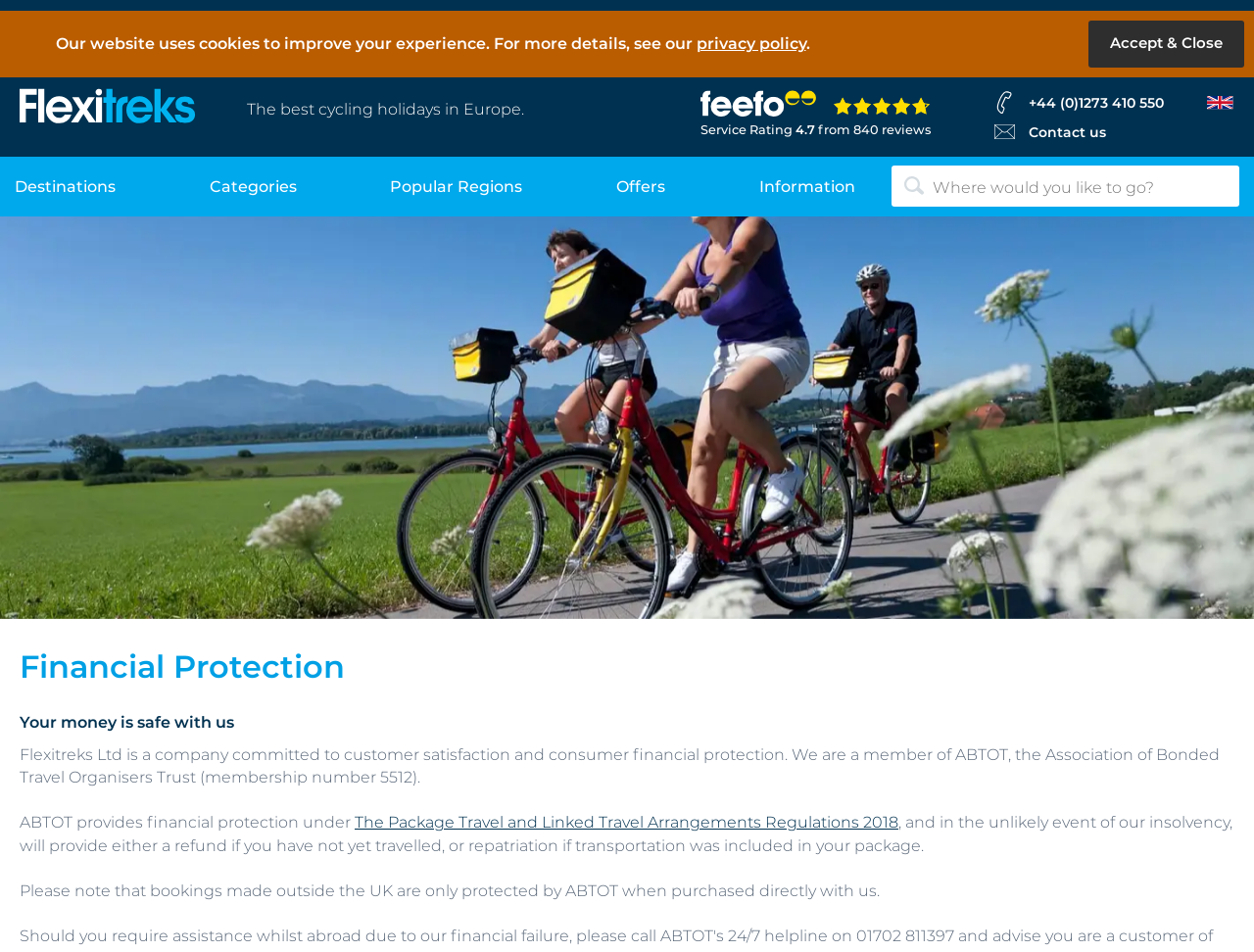Identify the bounding box coordinates for the UI element described by the following text: "What is Bowspring?". Provide the coordinates as four float numbers between 0 and 1, in the format [left, top, right, bottom].

None